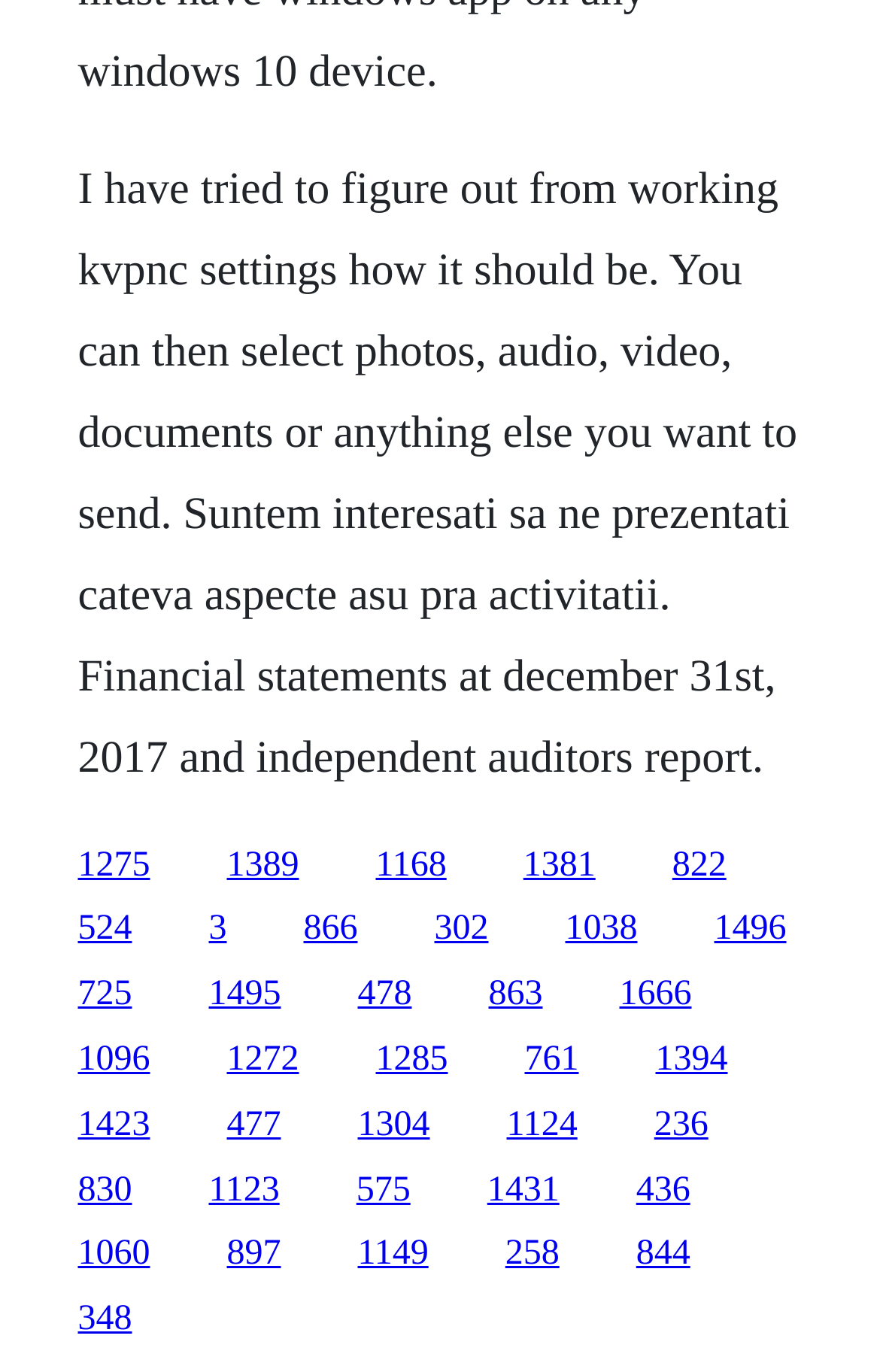Find the bounding box coordinates for the area you need to click to carry out the instruction: "Click the link '1275'". The coordinates should be four float numbers between 0 and 1, indicated as [left, top, right, bottom].

[0.088, 0.616, 0.171, 0.644]